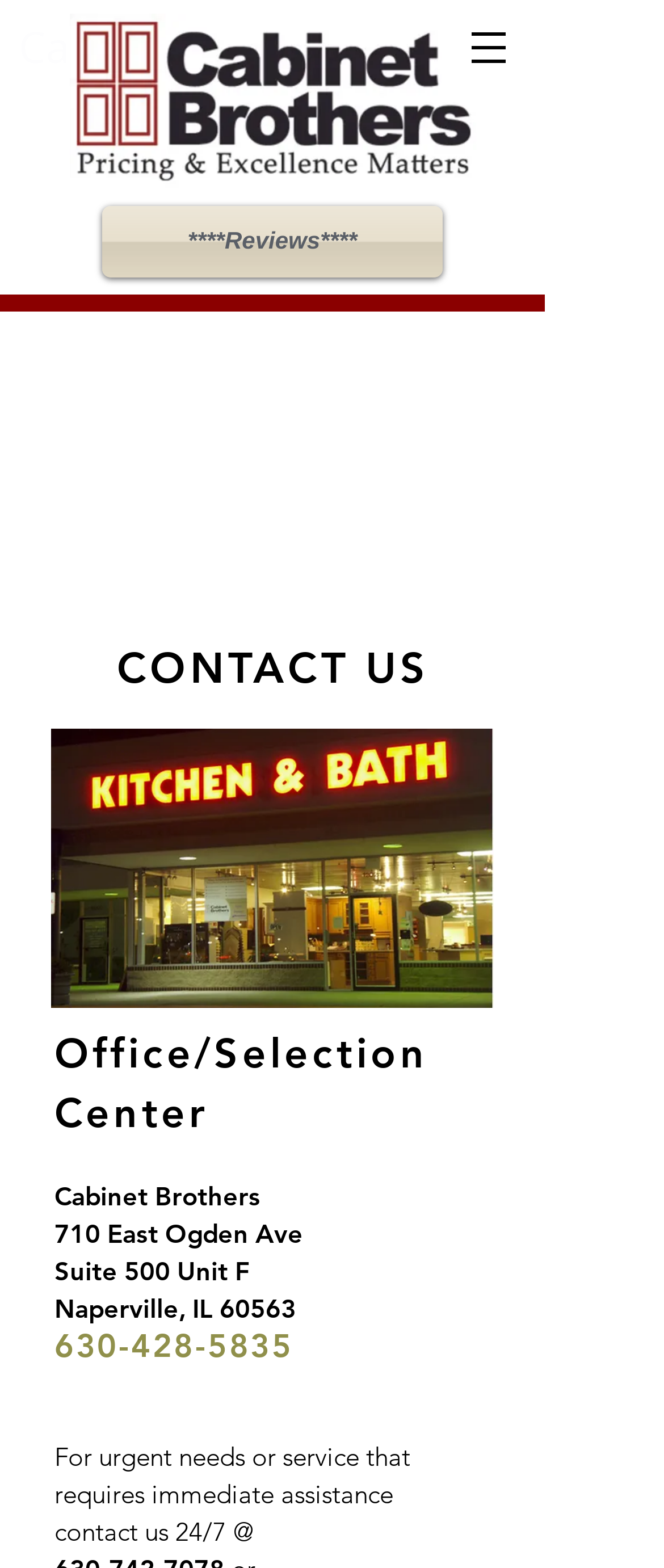Refer to the screenshot and answer the following question in detail:
What areas does Cabinet Brothers serve?

I inferred this by looking at the navigation menu and the link 'naperville downers grove aurora chicago remodeling and design', which suggests that Cabinet Brothers serves areas around Chicago.